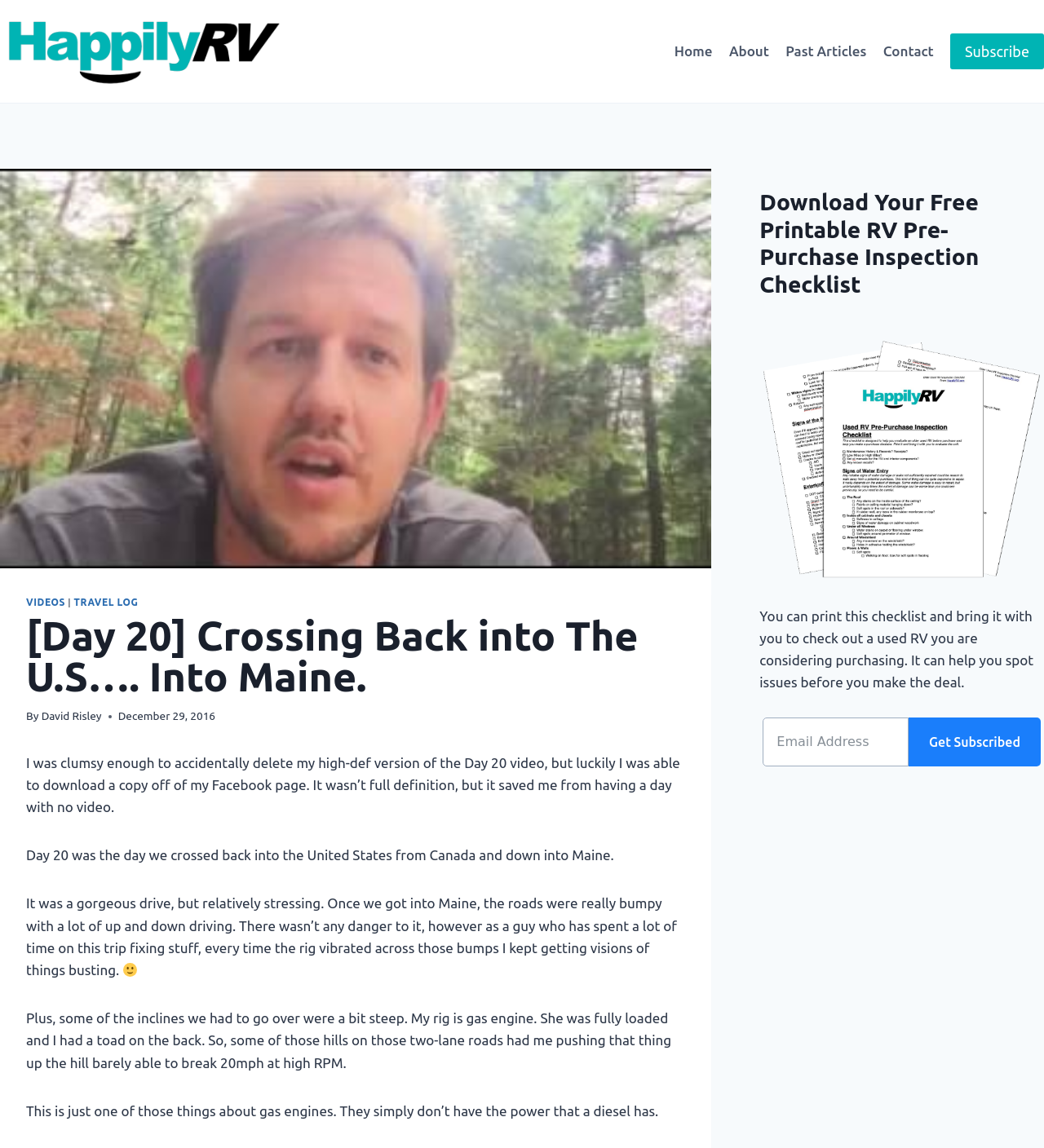Identify the bounding box coordinates necessary to click and complete the given instruction: "Get the free RV pre-purchase inspection checklist".

[0.87, 0.625, 0.997, 0.668]